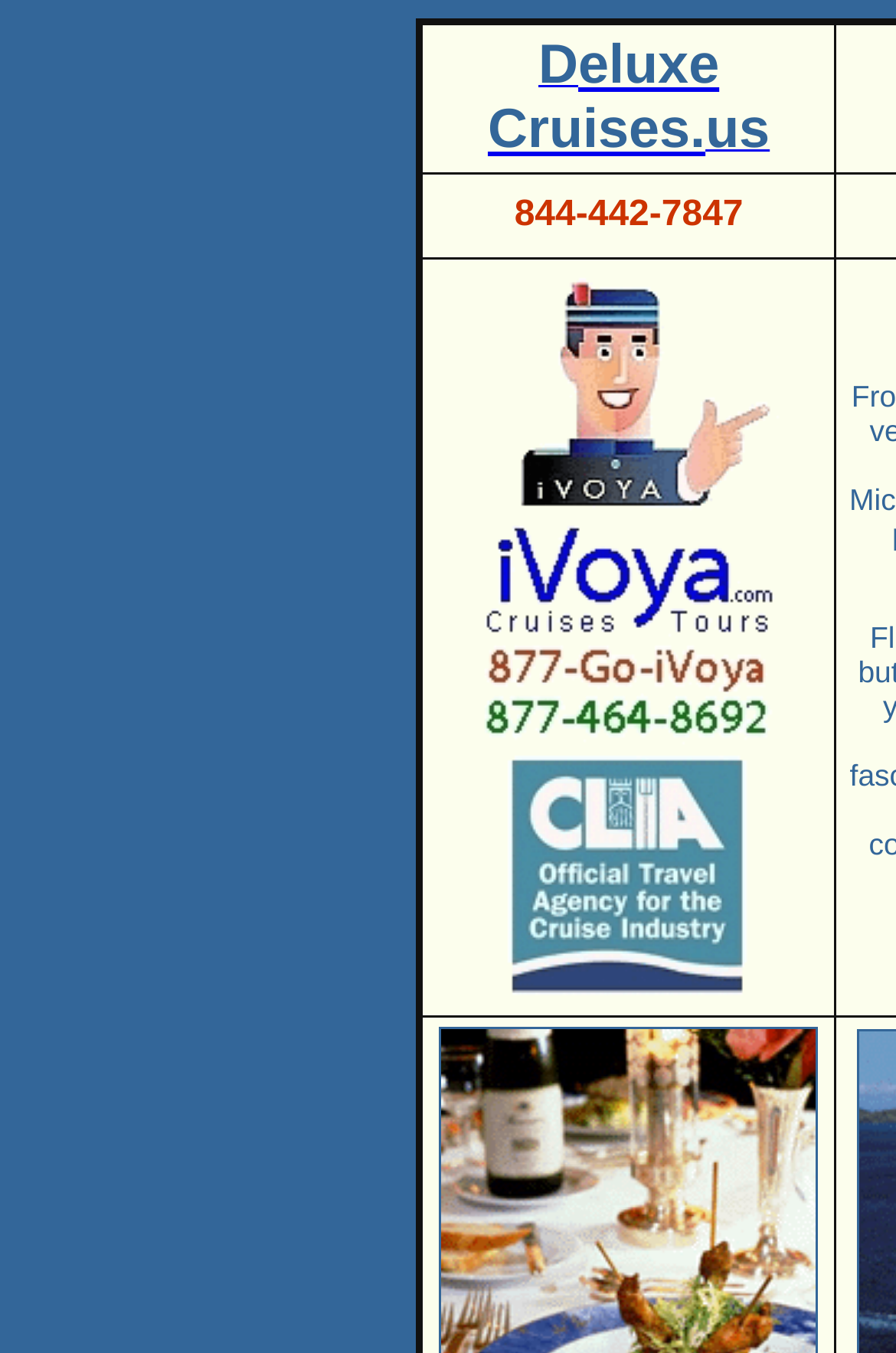Determine the bounding box for the UI element described here: "us".

[0.787, 0.087, 0.859, 0.115]